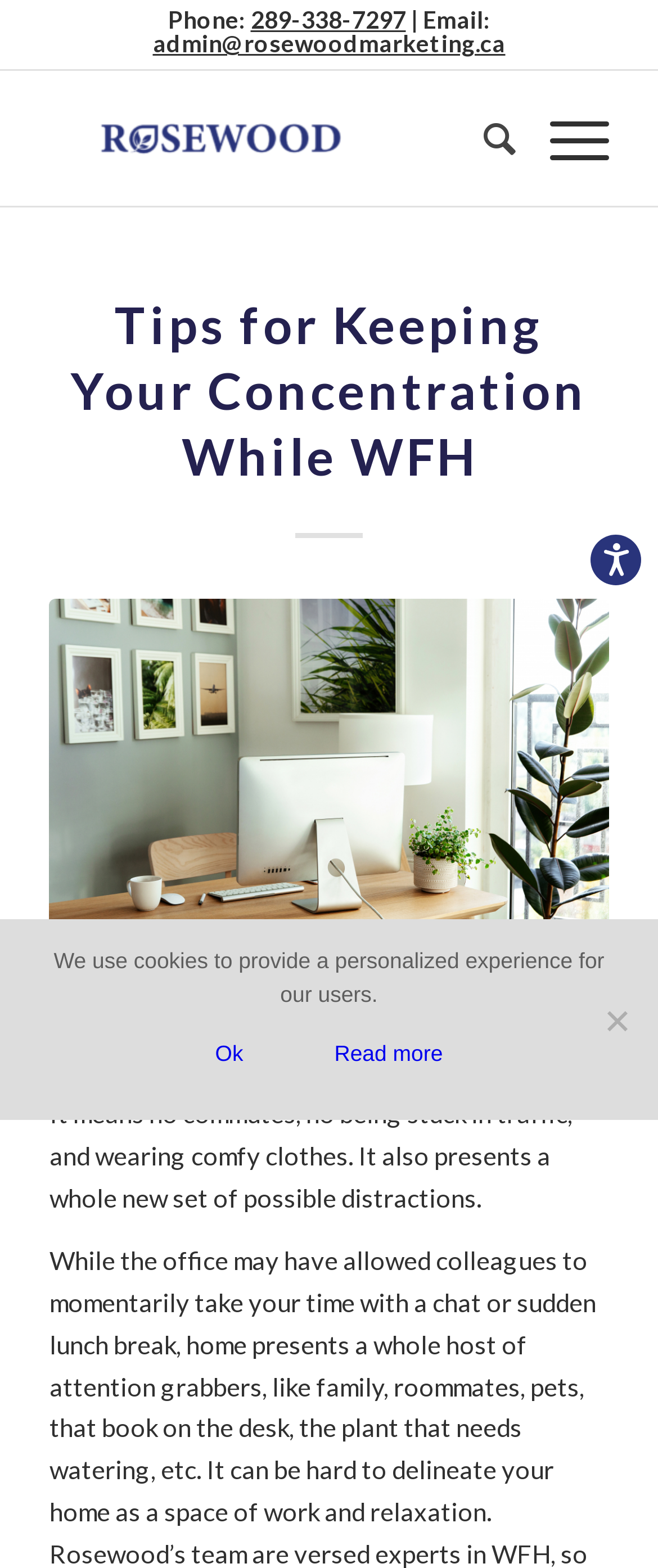Identify the coordinates of the bounding box for the element that must be clicked to accomplish the instruction: "Open accessibility options".

[0.897, 0.341, 0.974, 0.373]